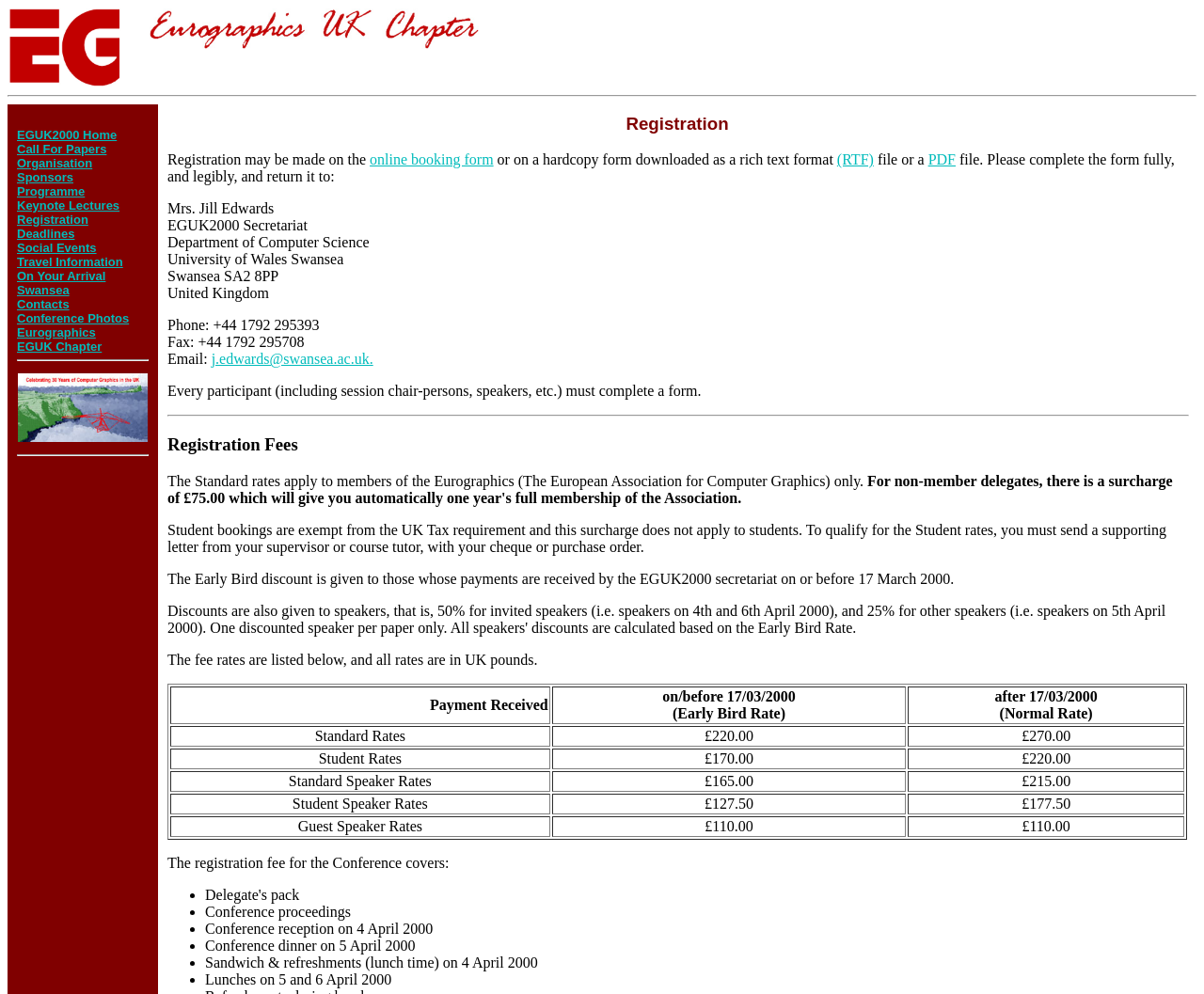Identify the bounding box coordinates of the clickable region required to complete the instruction: "Click the GO button". The coordinates should be given as four float numbers within the range of 0 and 1, i.e., [left, top, right, bottom].

None